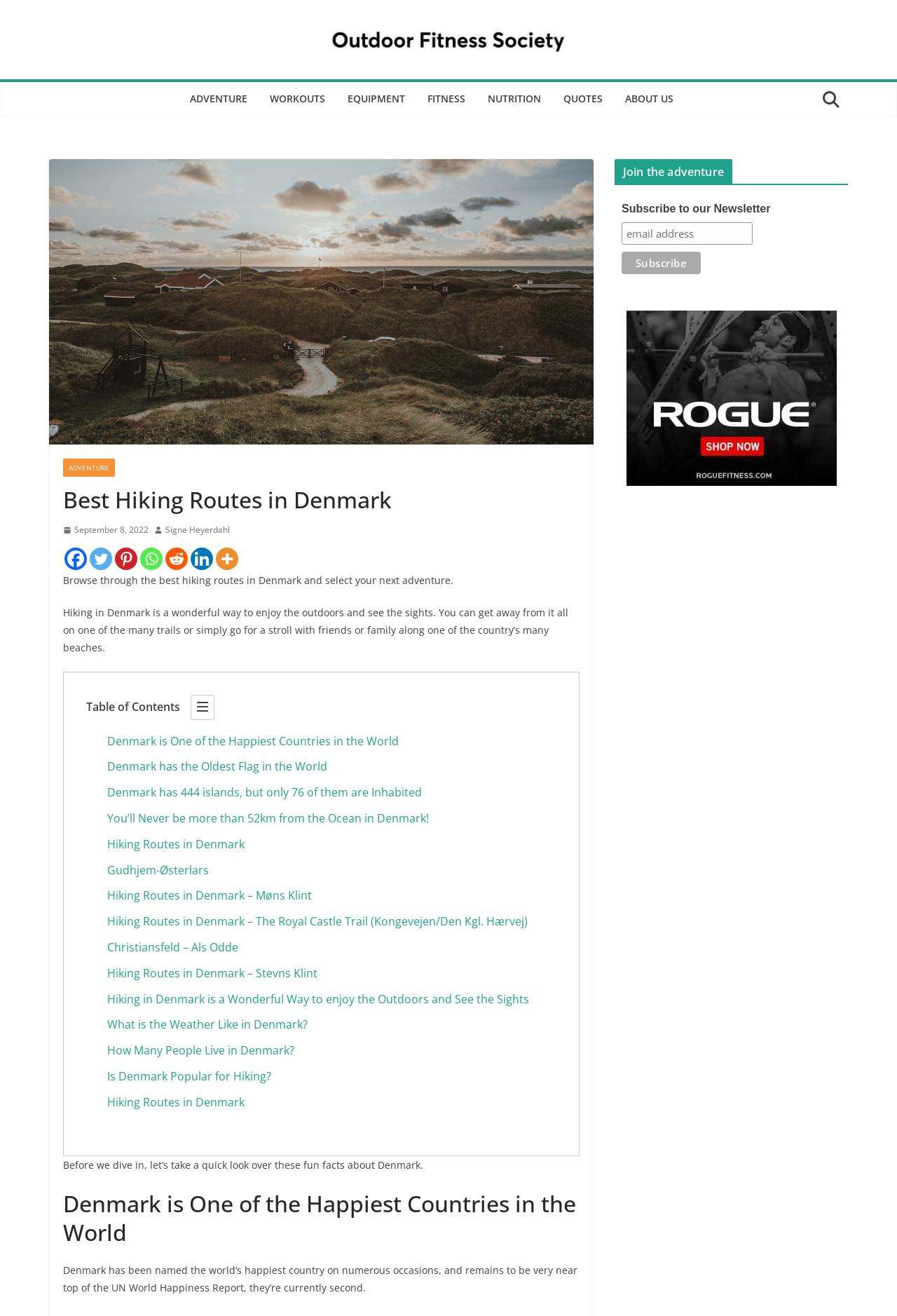Please identify the coordinates of the bounding box that should be clicked to fulfill this instruction: "Read about the launch event".

None